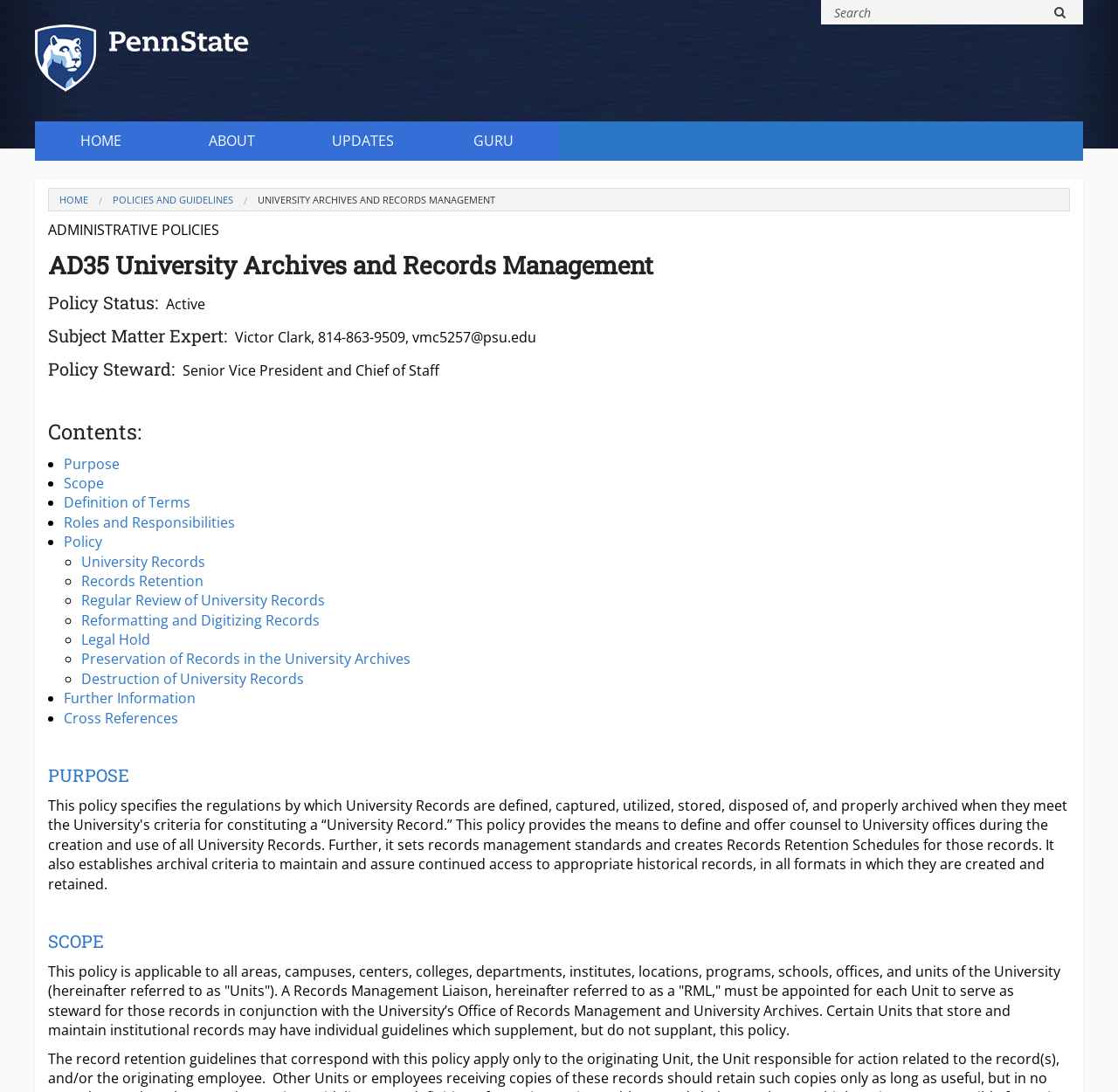Please identify the coordinates of the bounding box for the clickable region that will accomplish this instruction: "Search for policies".

[0.734, 0.0, 0.93, 0.022]